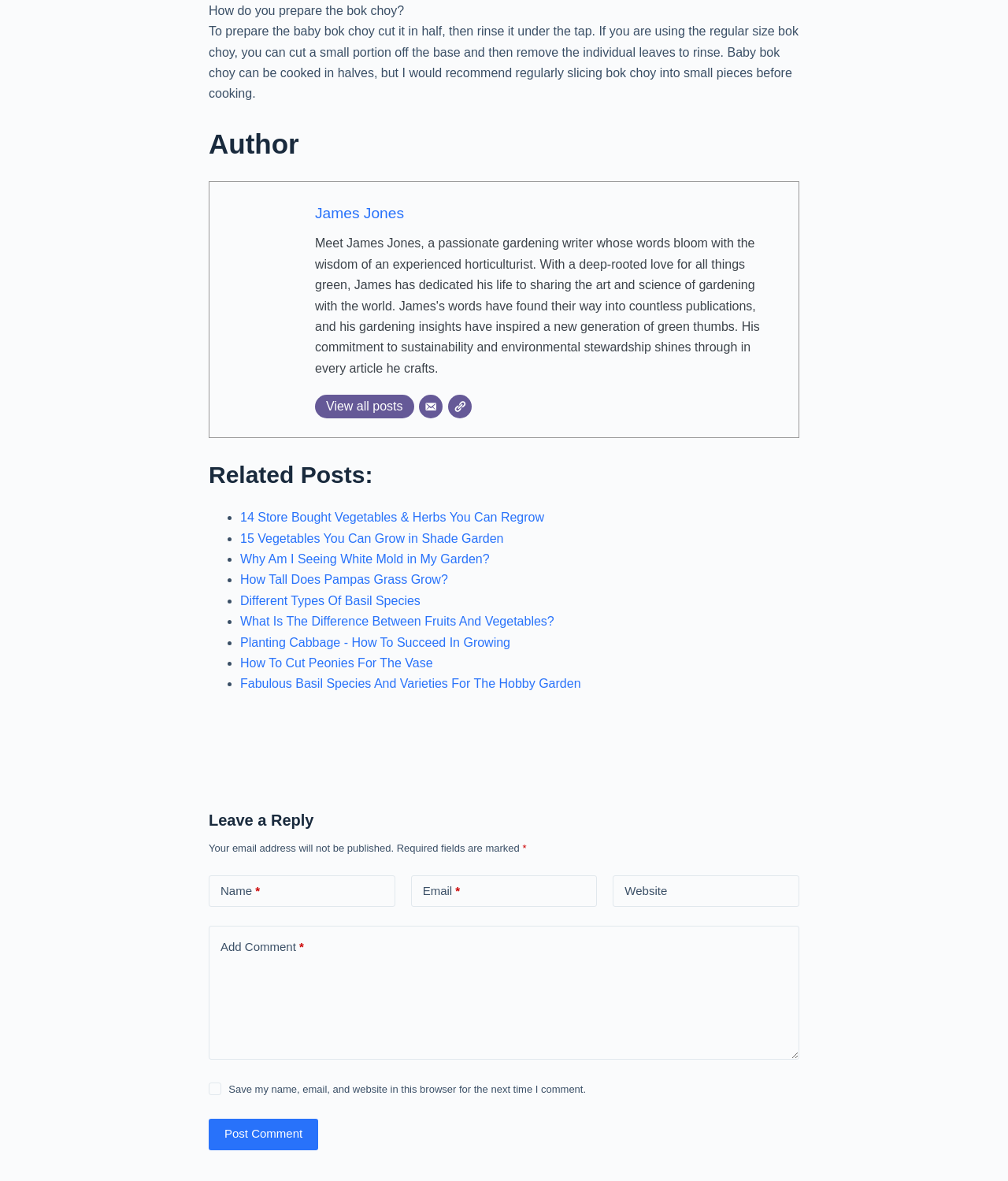Provide the bounding box coordinates of the area you need to click to execute the following instruction: "Enter your name".

[0.207, 0.741, 0.392, 0.768]